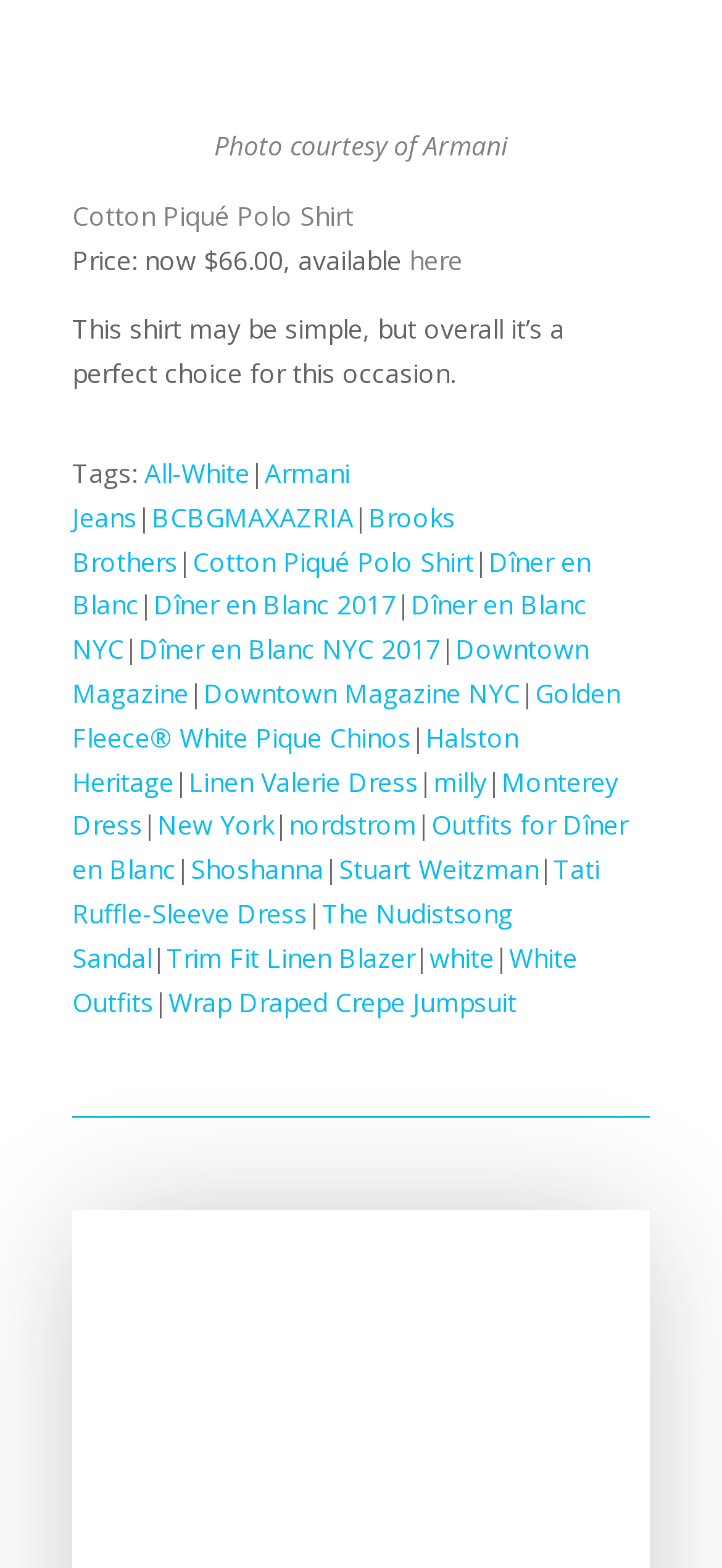Please mark the clickable region by giving the bounding box coordinates needed to complete this instruction: "Follow the 'here' link".

[0.567, 0.154, 0.641, 0.177]